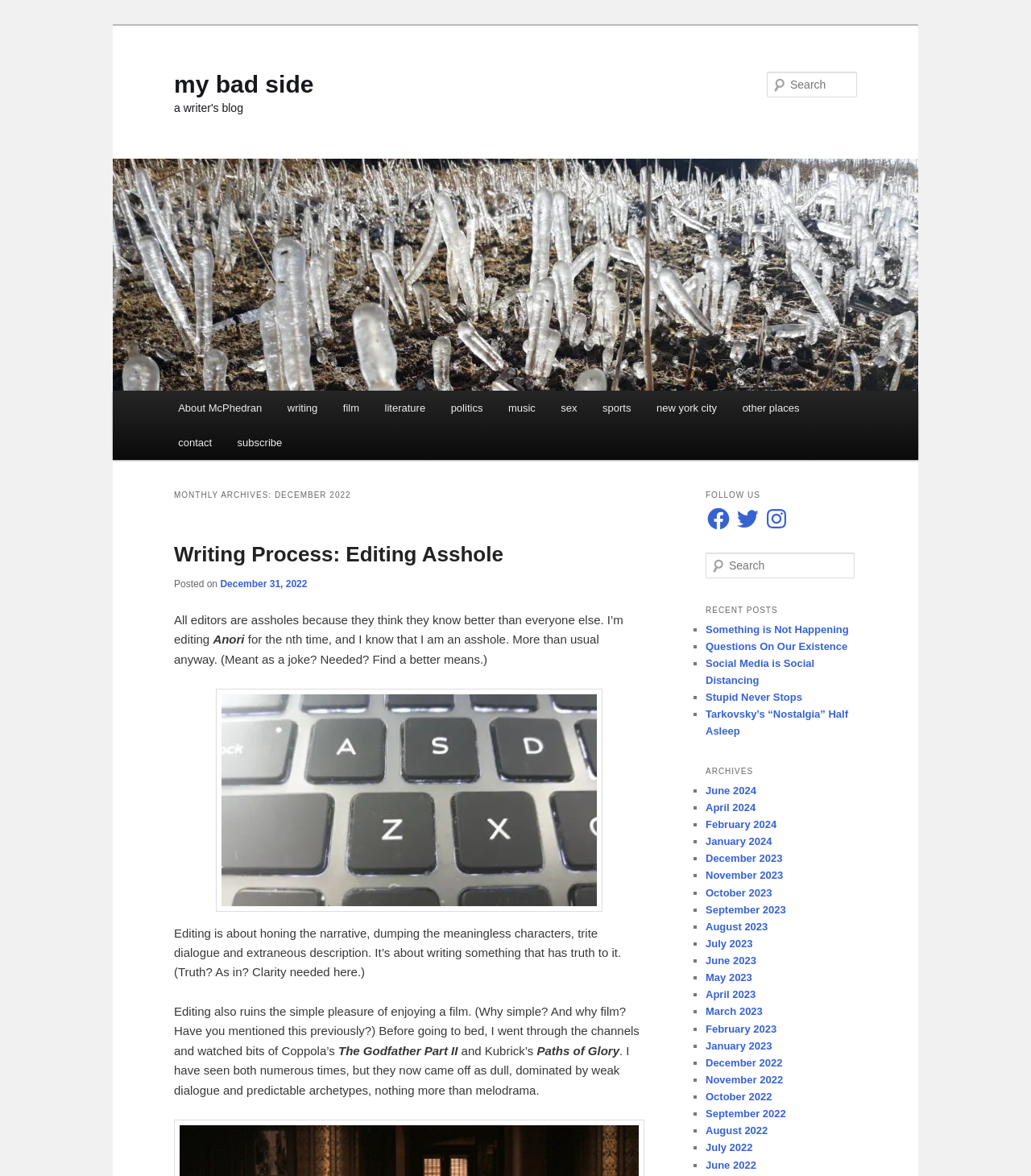Please locate the bounding box coordinates for the element that should be clicked to achieve the following instruction: "View December 2023 archives". Ensure the coordinates are given as four float numbers between 0 and 1, i.e., [left, top, right, bottom].

[0.684, 0.725, 0.759, 0.735]